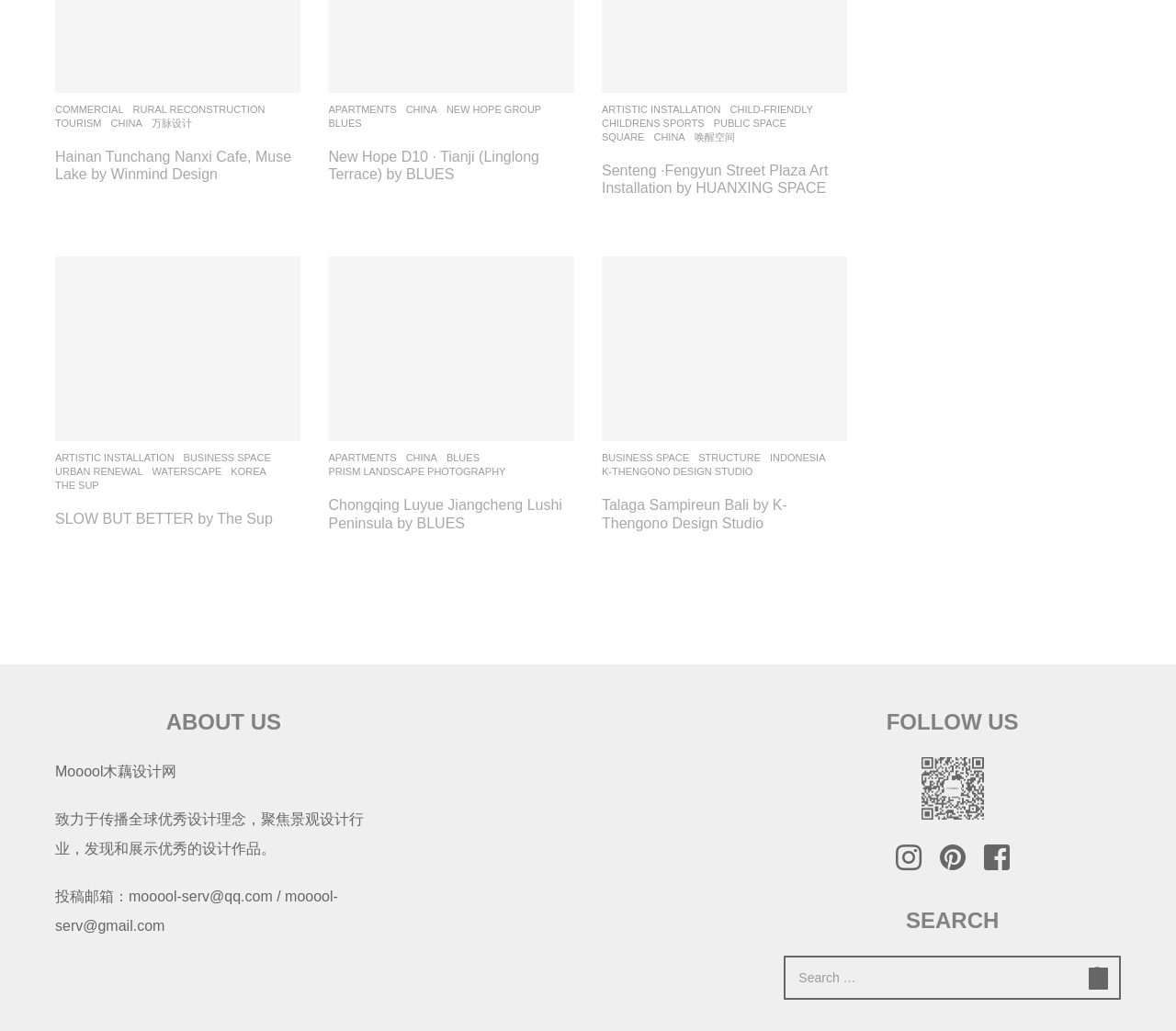What type of design is focused on this website?
Give a thorough and detailed response to the question.

Based on the webpage content, I can see that the website is focused on landscape design, as it features various projects and articles related to landscape architecture, urban planning, and design.